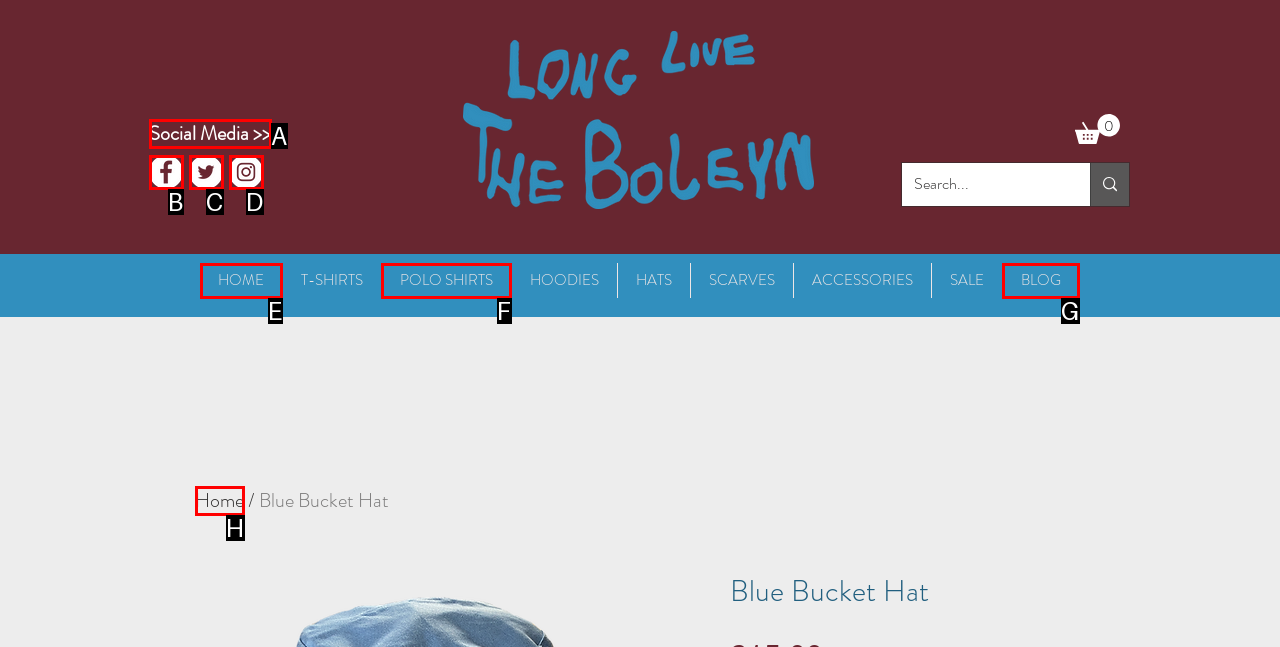Identify the letter of the UI element that fits the description: BLOG
Respond with the letter of the option directly.

G